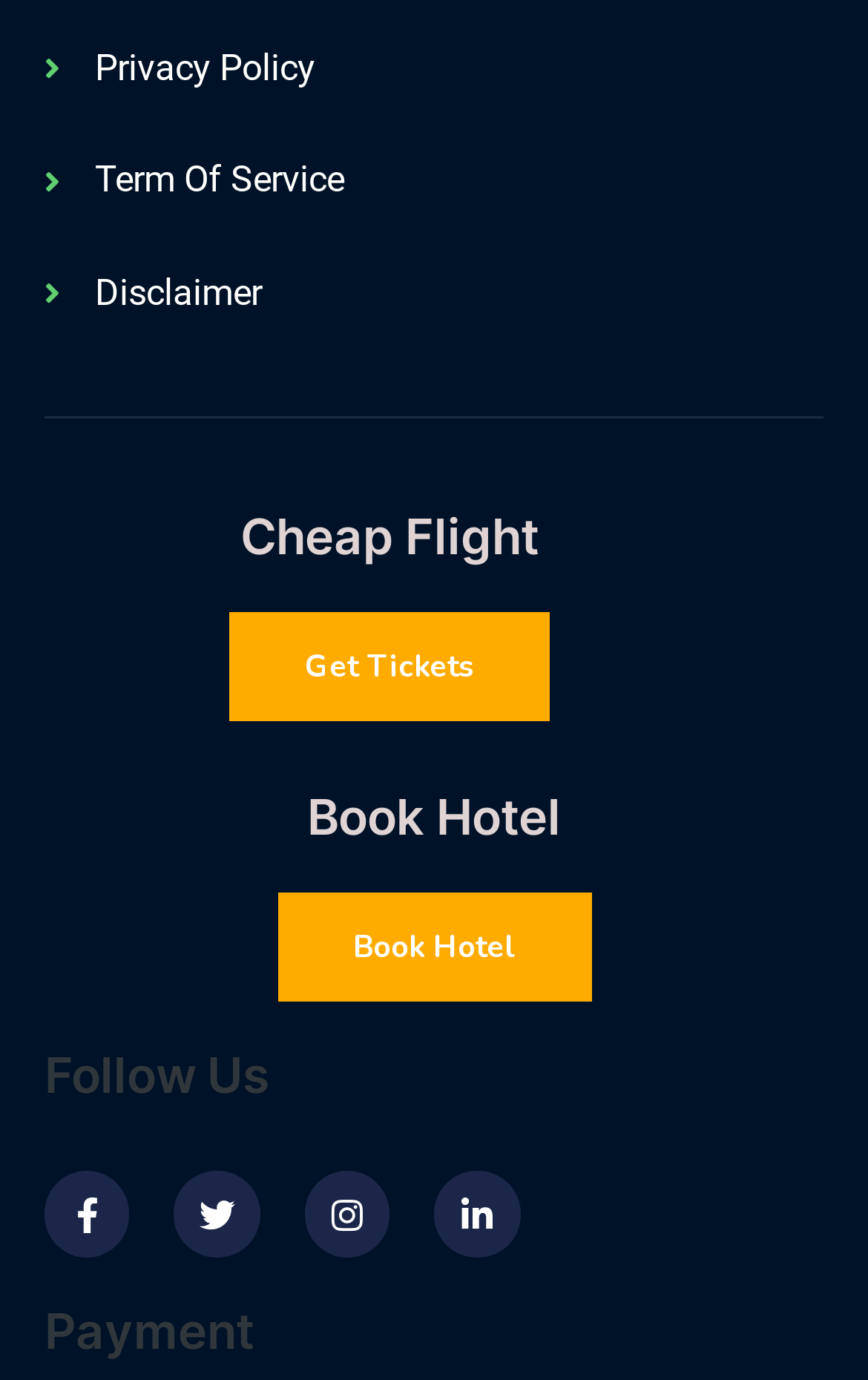Find and indicate the bounding box coordinates of the region you should select to follow the given instruction: "Follow us".

[0.051, 0.758, 0.949, 0.801]